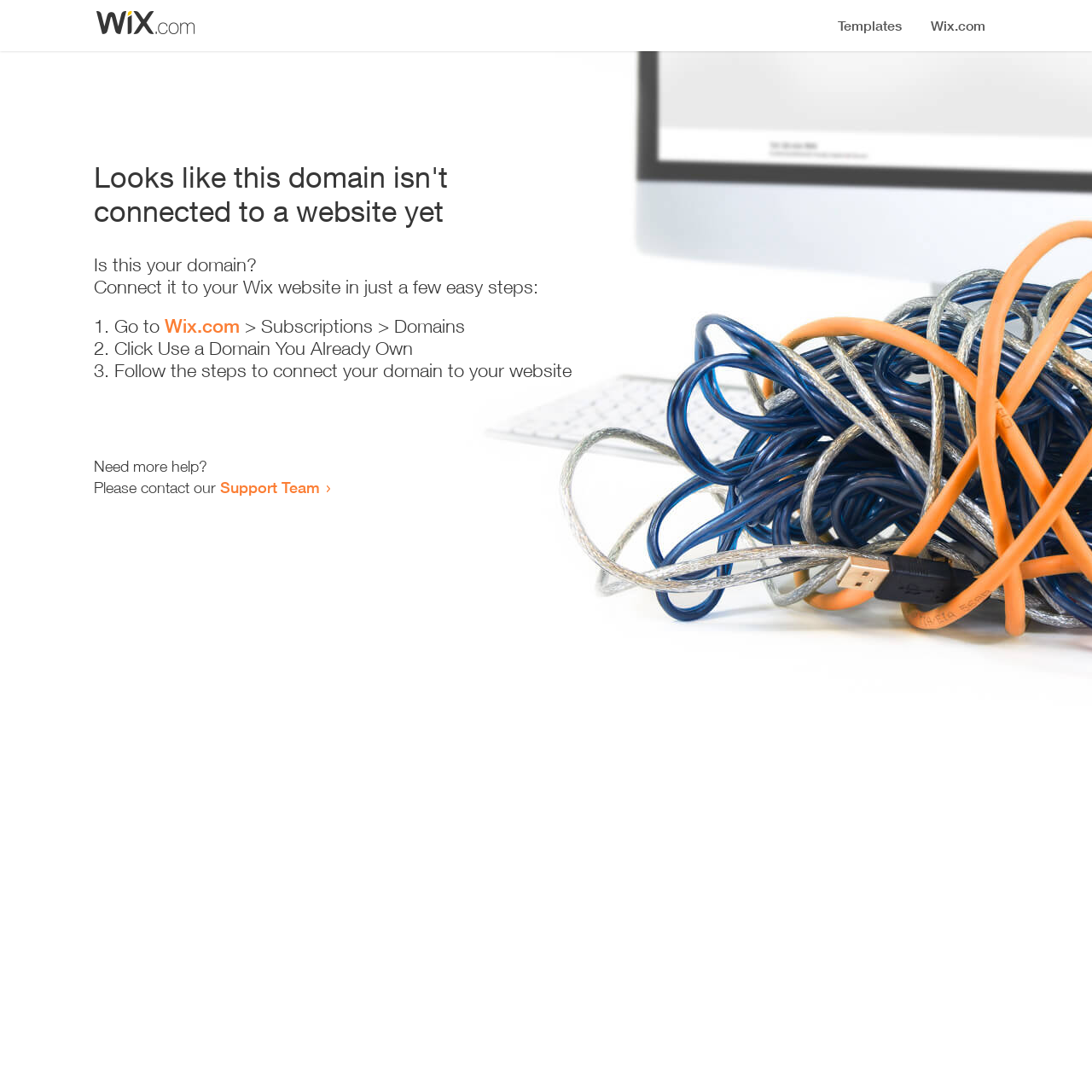Is this webpage related to Wix?
Look at the image and provide a detailed response to the question.

The webpage mentions 'Wix.com' and 'Wix website', indicating that the webpage is related to Wix, a website creation platform.